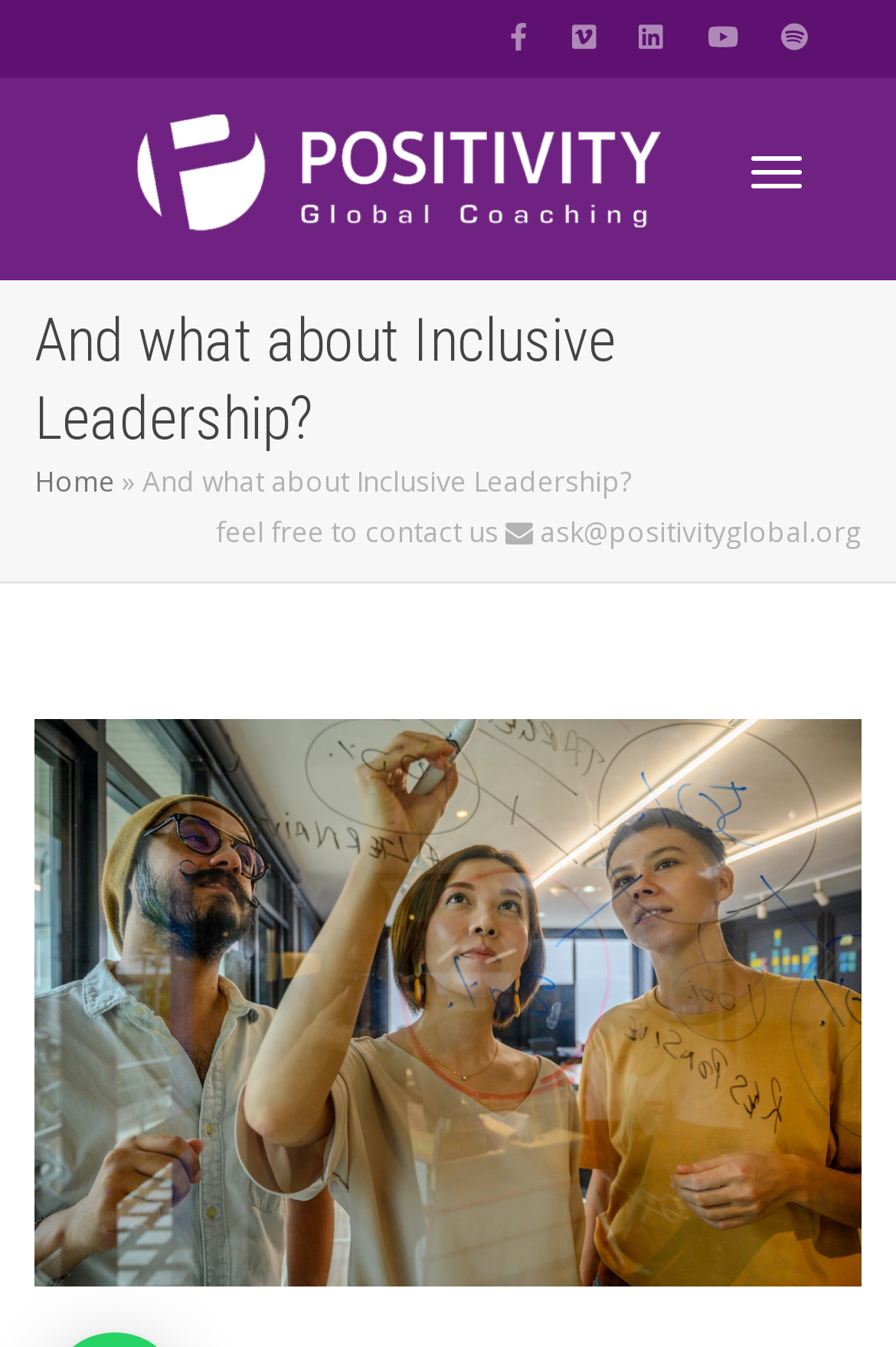Use a single word or phrase to answer the question:
How many images are on the webpage?

1